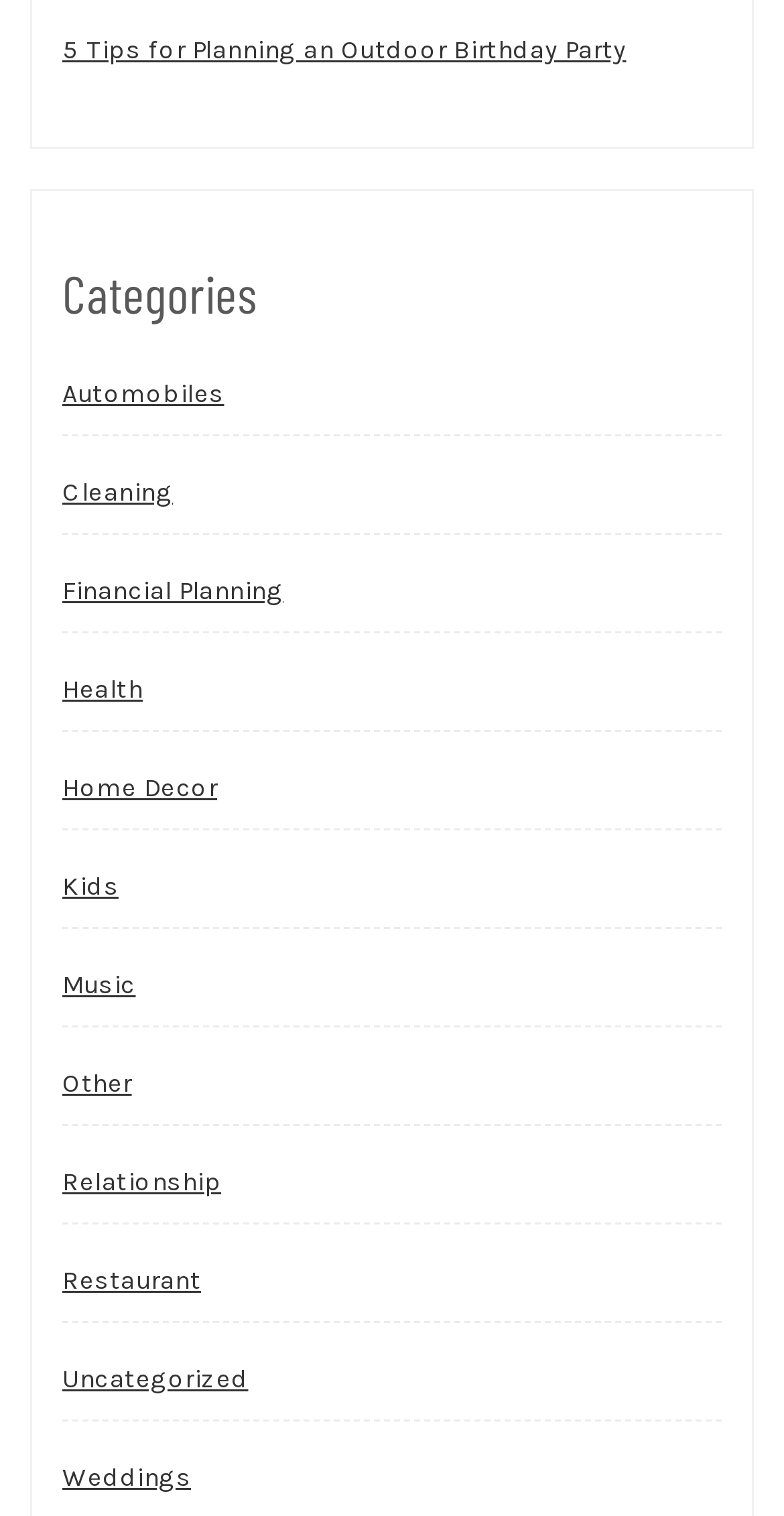Please pinpoint the bounding box coordinates for the region I should click to adhere to this instruction: "browse categories".

[0.079, 0.173, 0.921, 0.214]